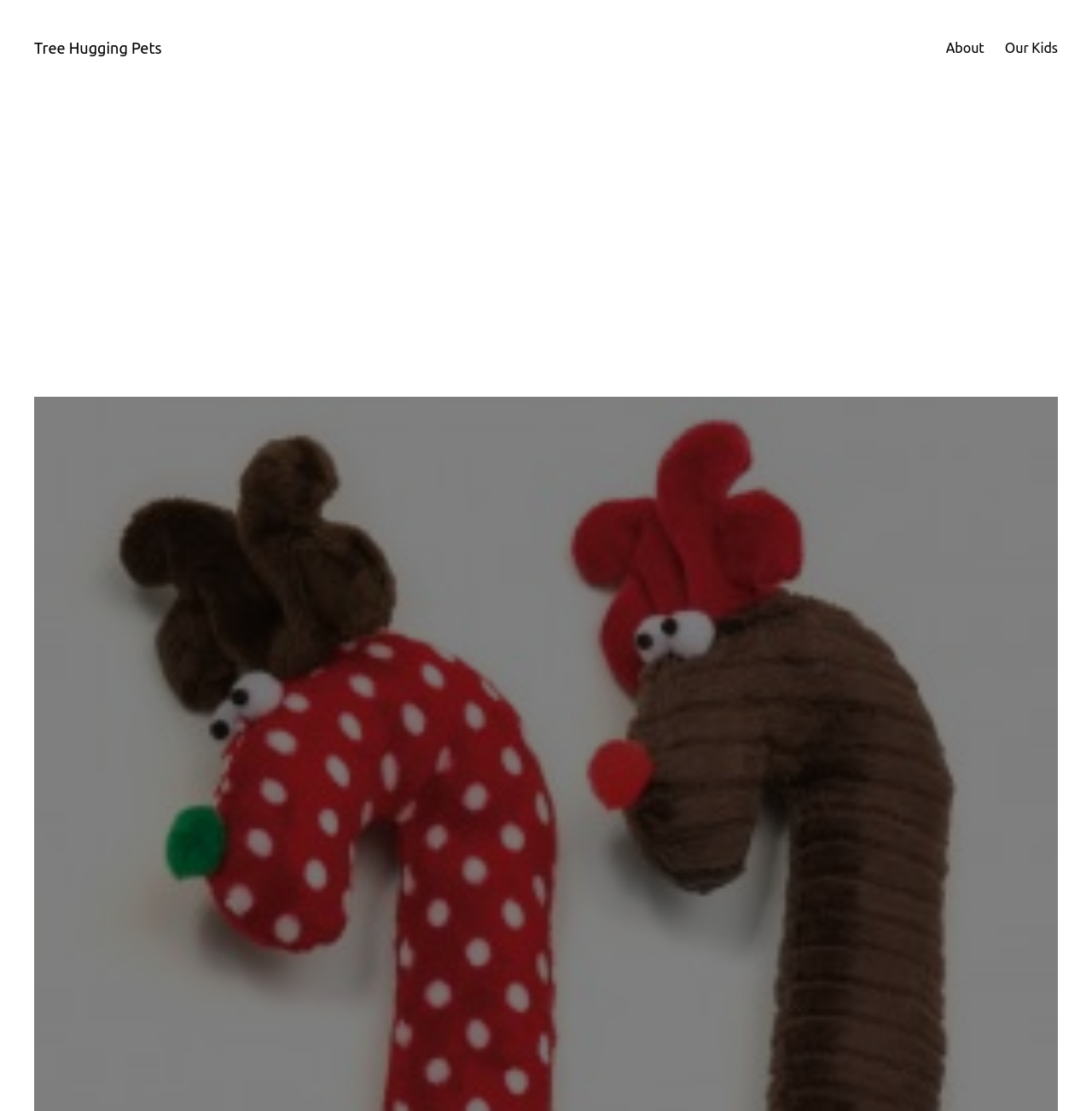Please extract the webpage's main title and generate its text content.

Crinkle Cane Deer